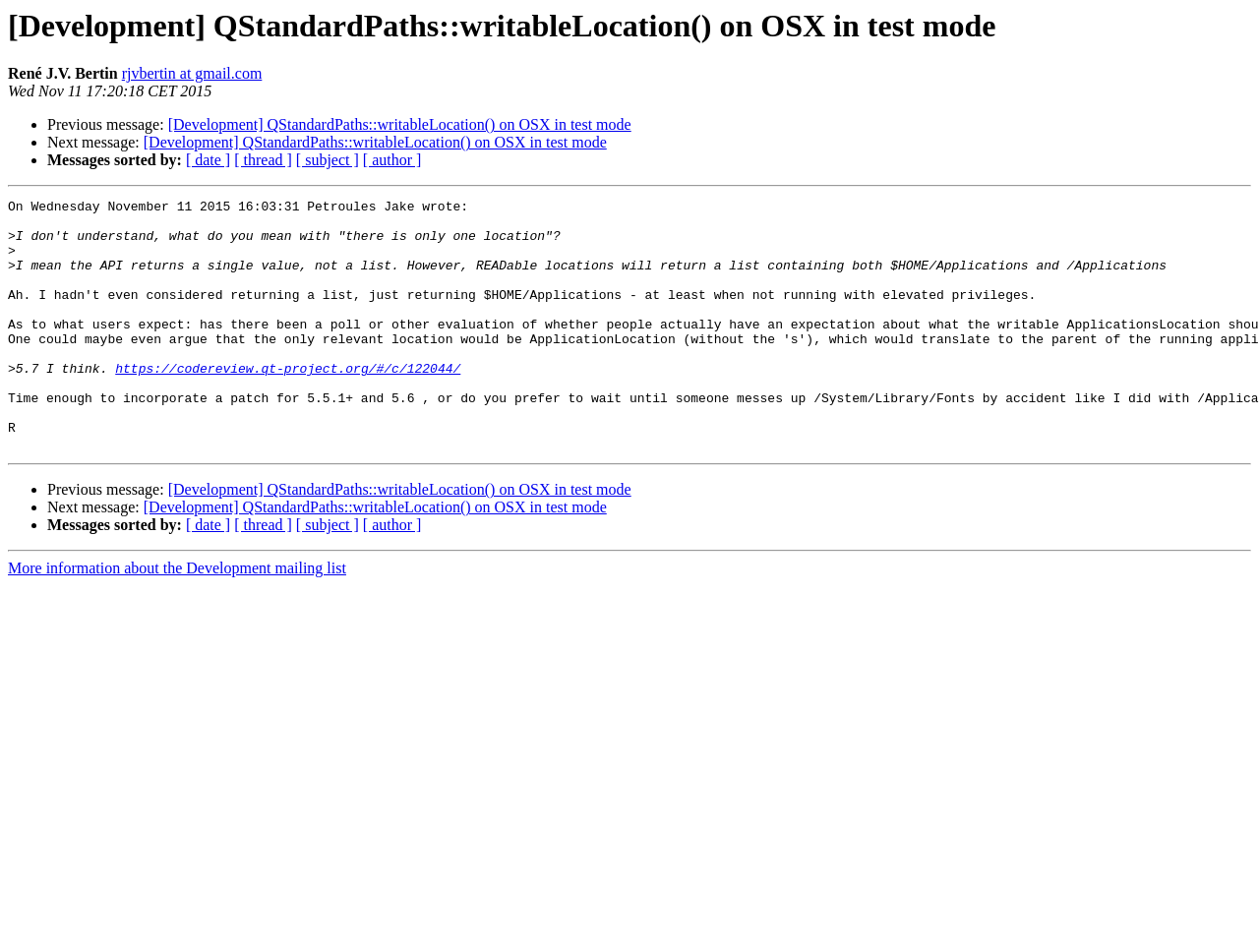Extract the primary headline from the webpage and present its text.

[Development] QStandardPaths::writableLocation() on OSX in test mode